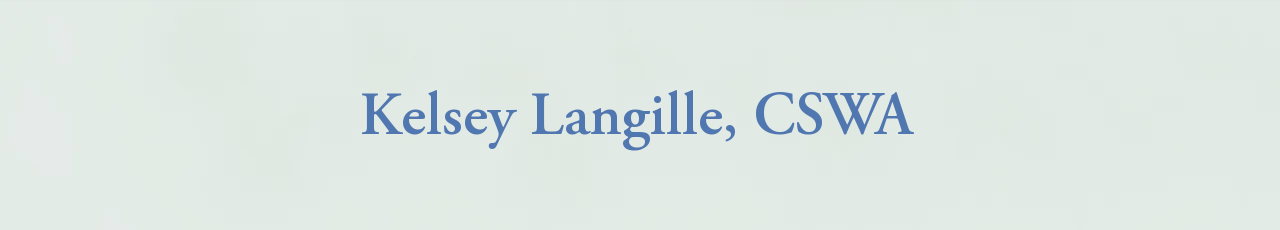Respond to the question below with a single word or phrase:
What is the background color of the webpage?

light, neutral